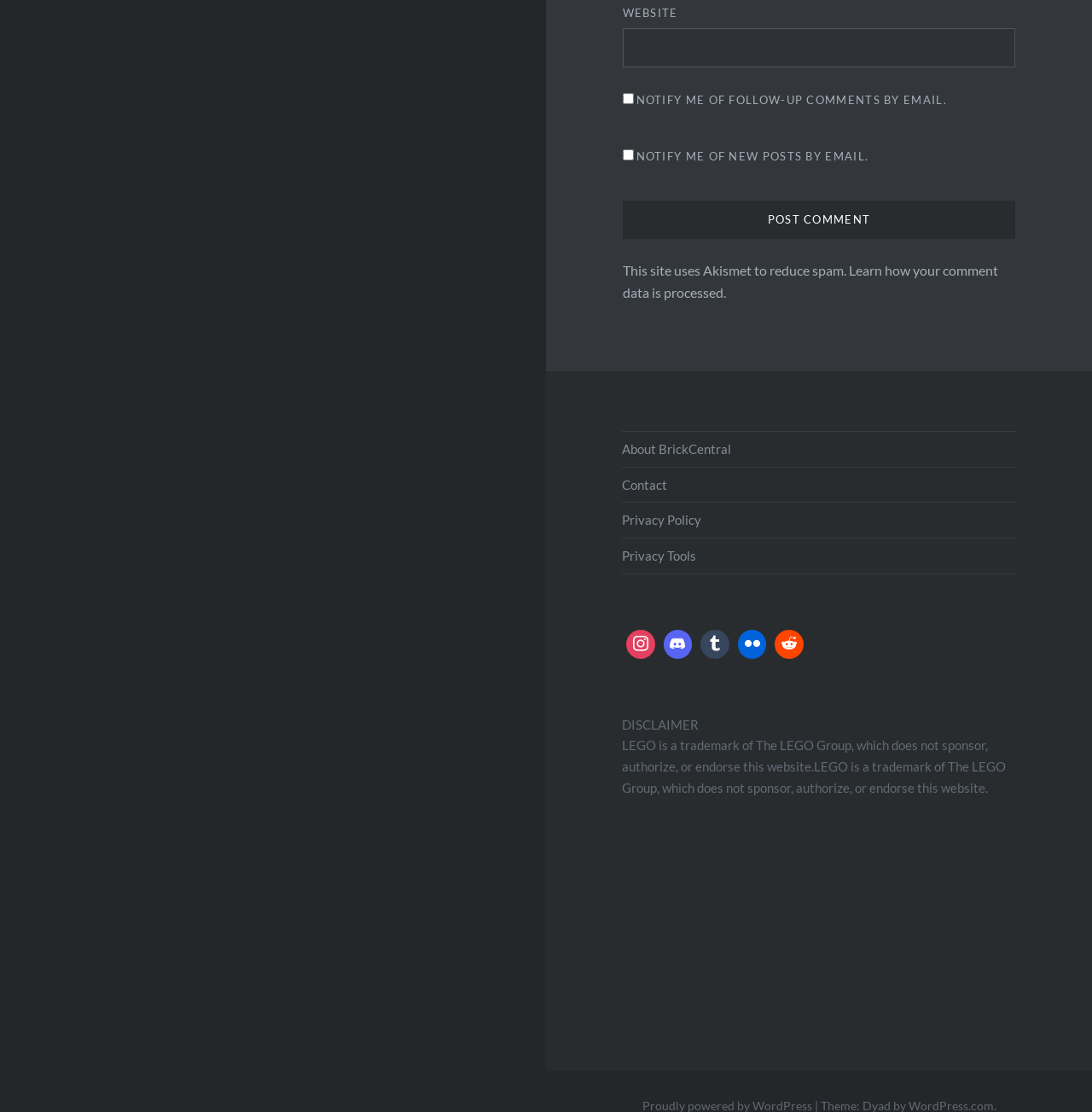Locate the bounding box coordinates of the clickable area to execute the instruction: "Enter website name". Provide the coordinates as four float numbers between 0 and 1, represented as [left, top, right, bottom].

[0.57, 0.025, 0.93, 0.06]